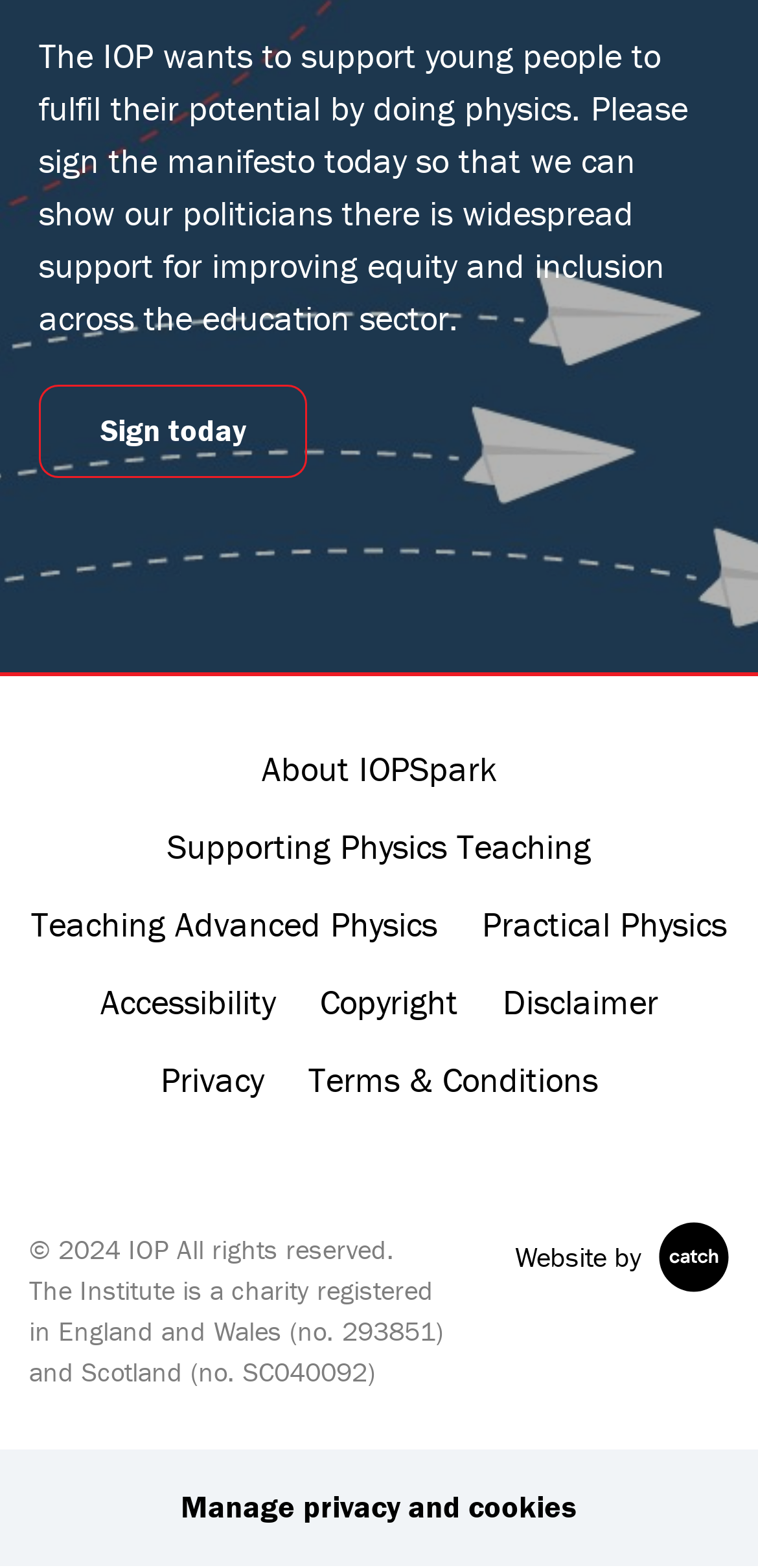Give a succinct answer to this question in a single word or phrase: 
What can be done to show support for improving equity and inclusion?

Sign the manifesto